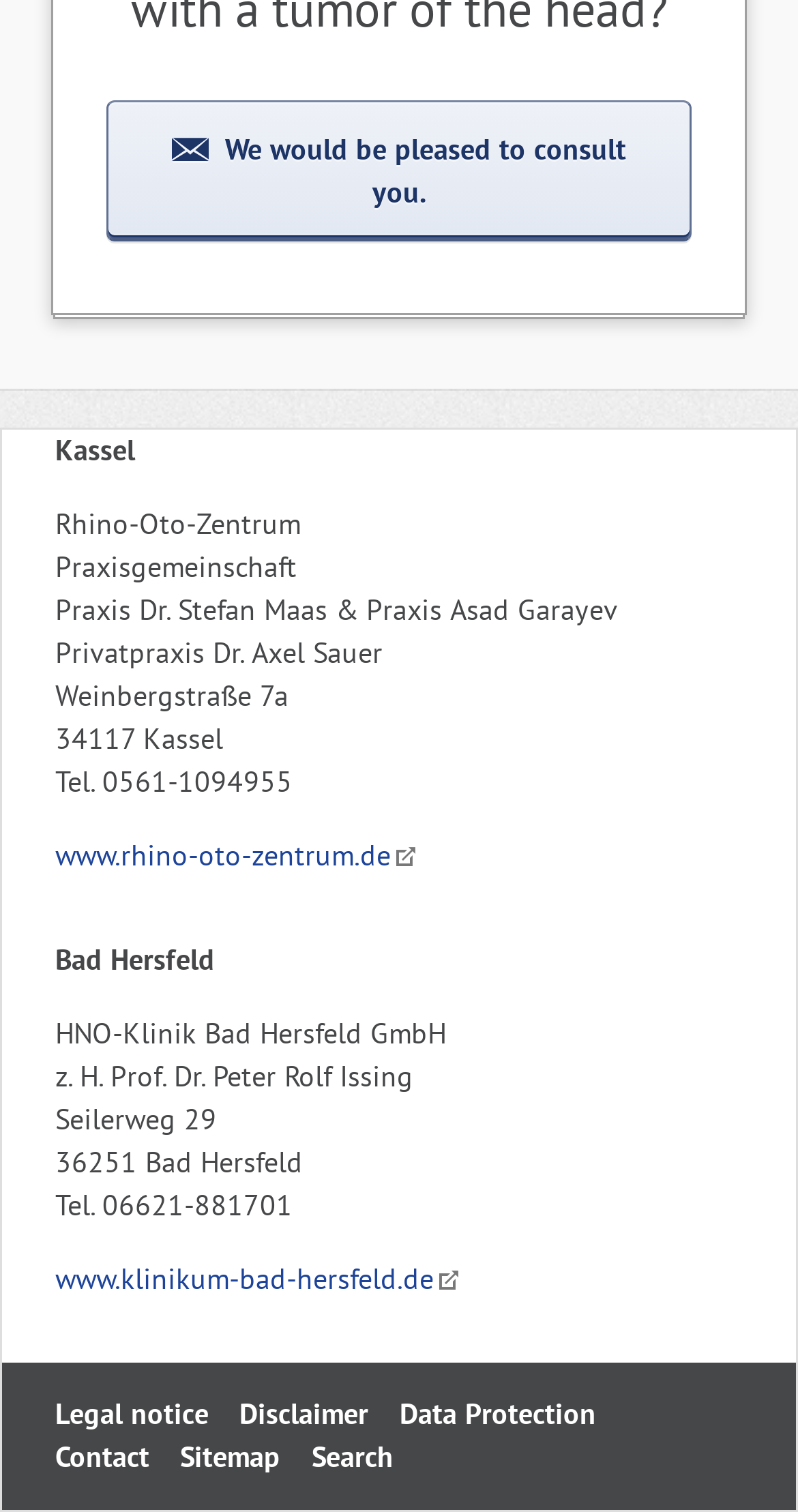Bounding box coordinates are specified in the format (top-left x, top-left y, bottom-right x, bottom-right y). All values are floating point numbers bounded between 0 and 1. Please provide the bounding box coordinate of the region this sentence describes: Search

[0.39, 0.951, 0.493, 0.976]